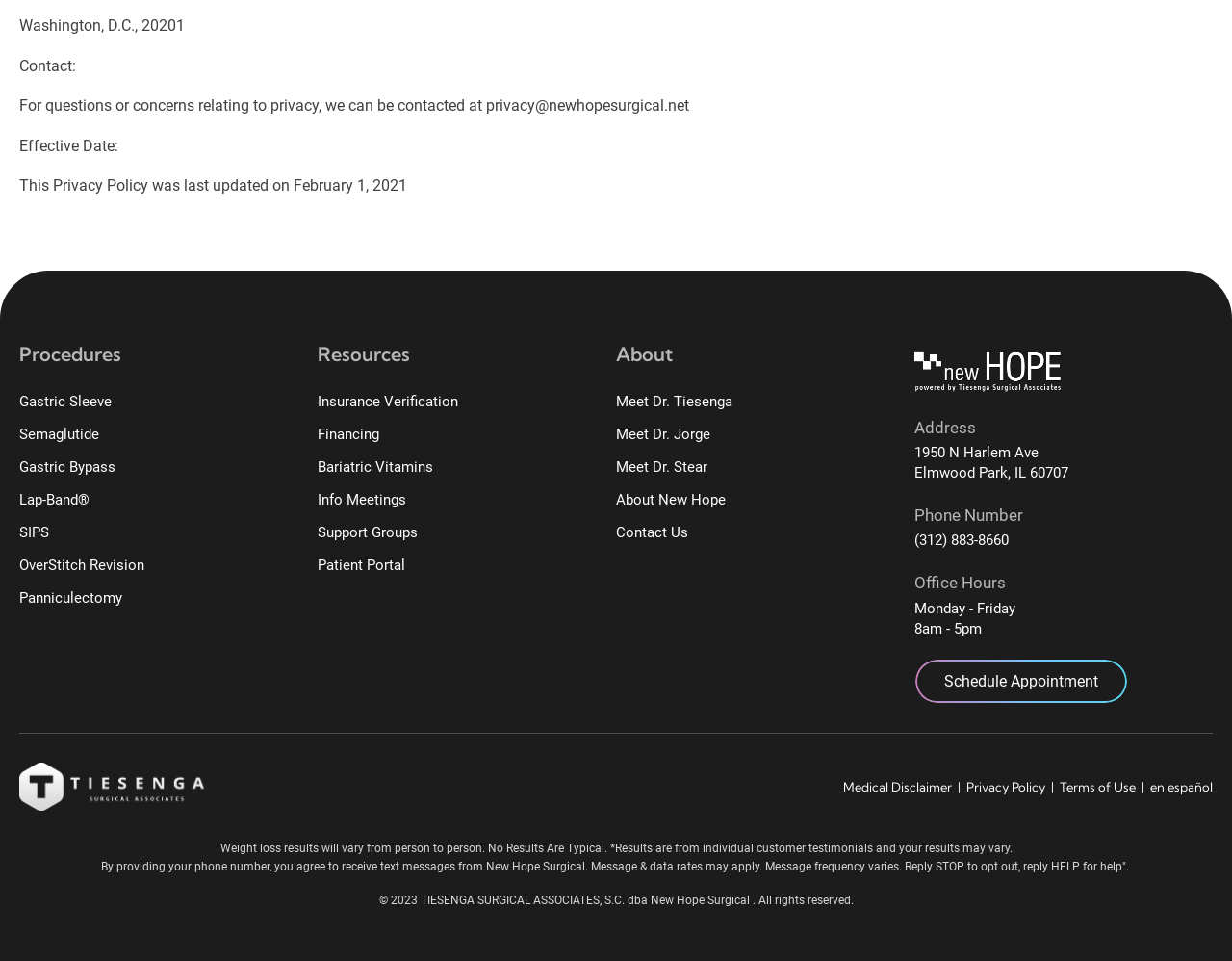Determine the bounding box coordinates of the clickable element to achieve the following action: 'Schedule an Appointment'. Provide the coordinates as four float values between 0 and 1, formatted as [left, top, right, bottom].

[0.742, 0.685, 0.916, 0.733]